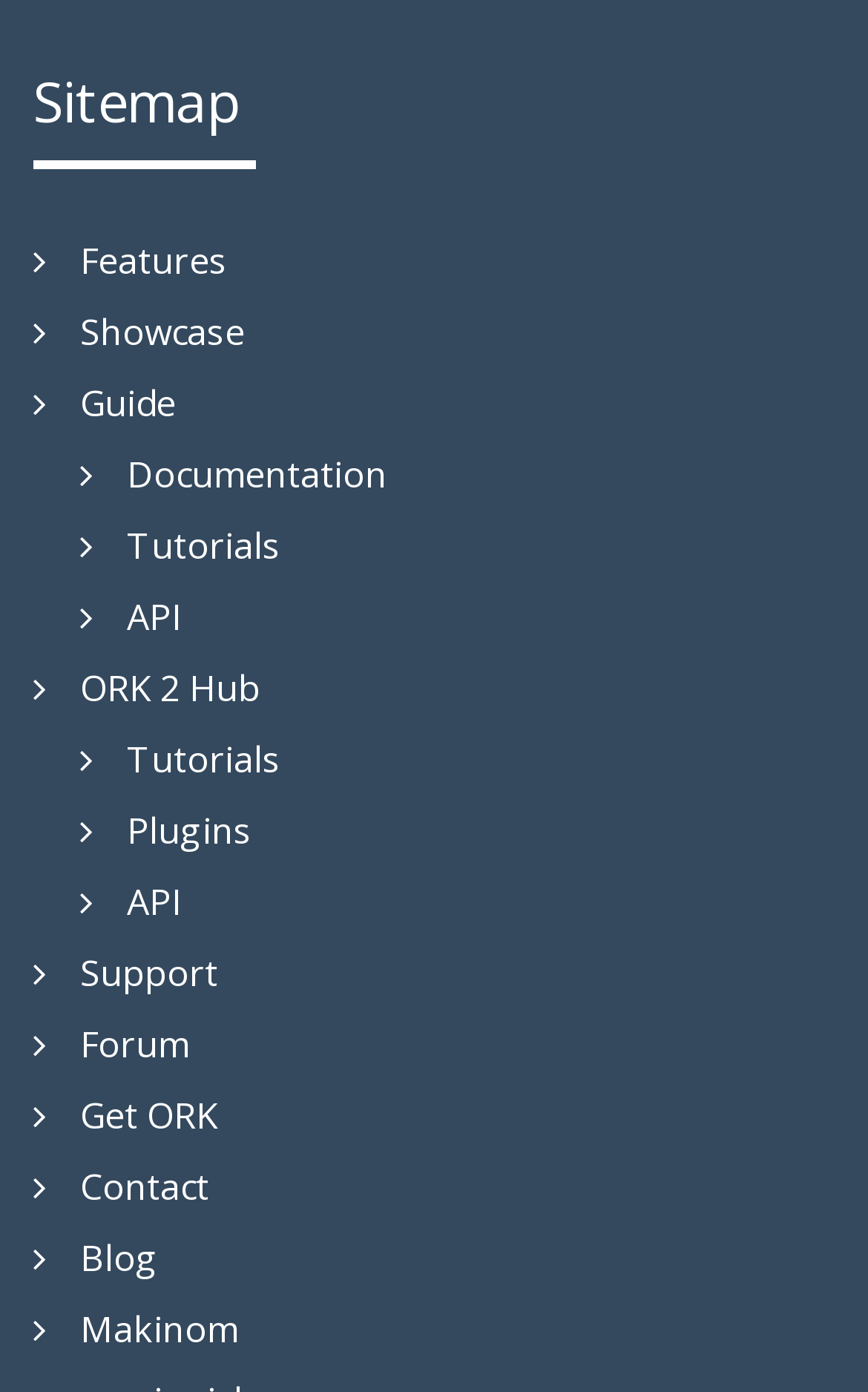Please find the bounding box coordinates of the element's region to be clicked to carry out this instruction: "Access the showcase".

[0.038, 0.221, 0.282, 0.256]